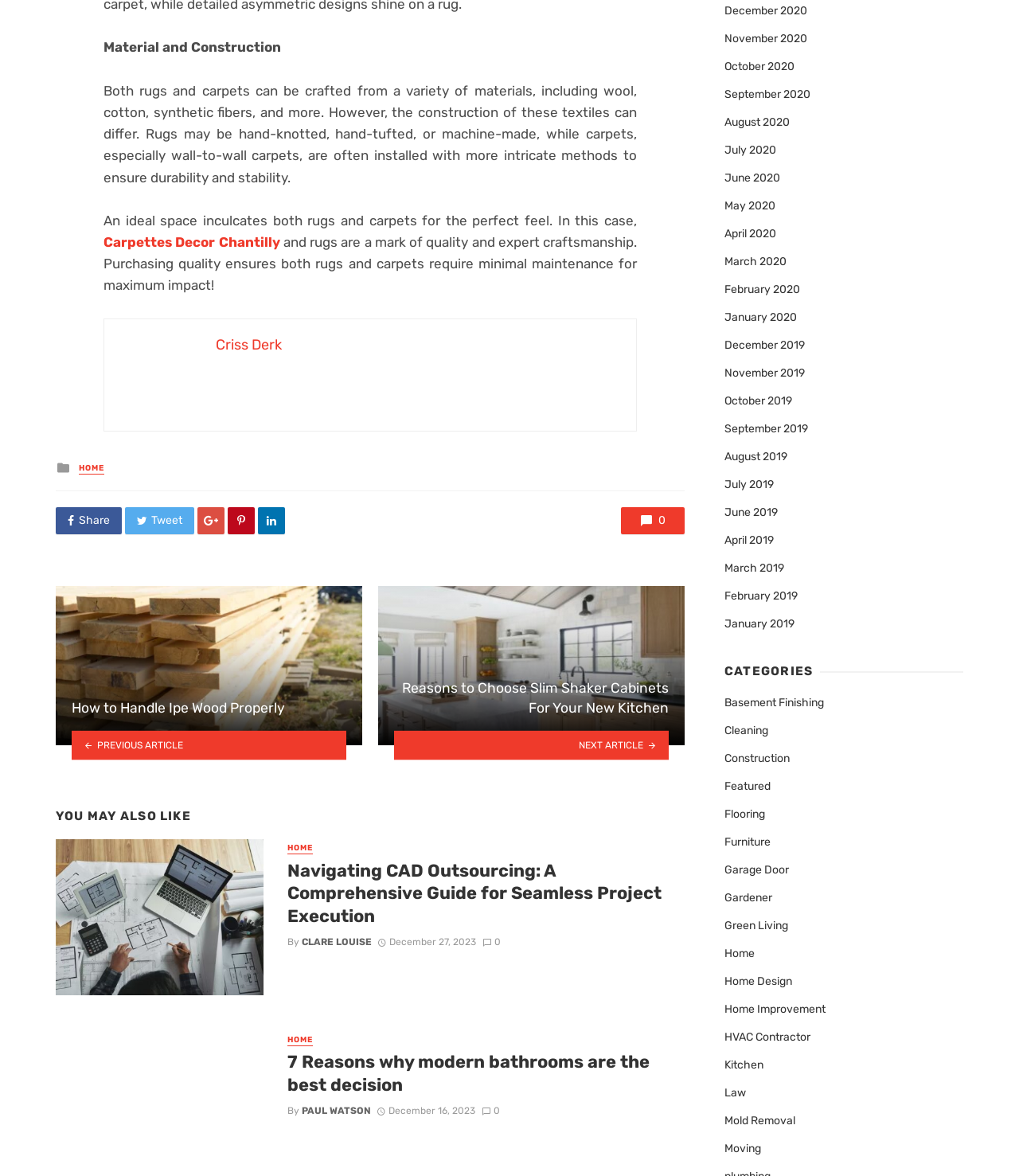From the image, can you give a detailed response to the question below:
What is the topic of the first article?

The first article is titled 'How to Handle Ipe Wood Properly', which suggests that the topic of the article is Ipe Wood.